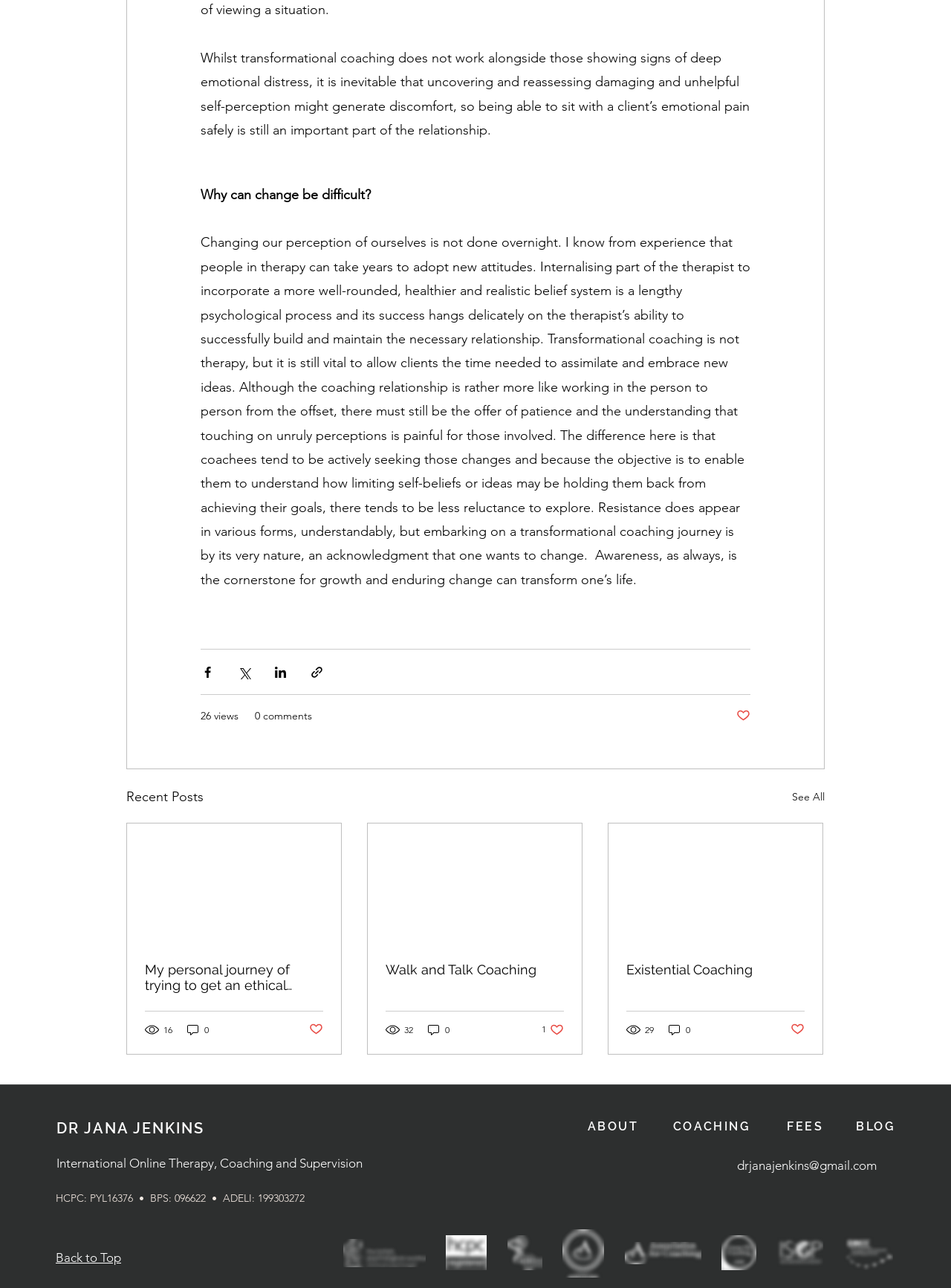What is the topic of the article?
Using the image, respond with a single word or phrase.

Transformational coaching